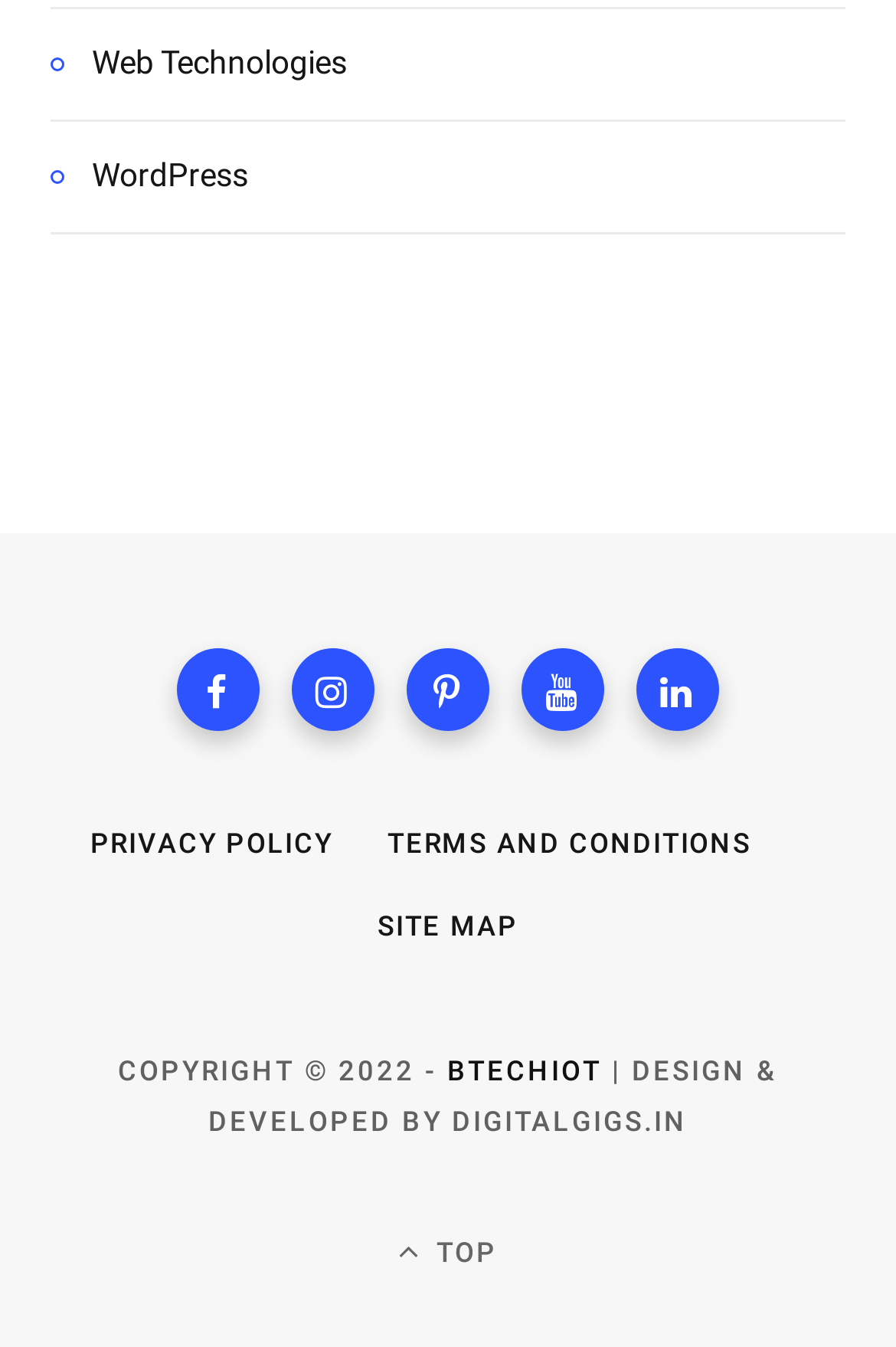Identify the bounding box coordinates for the UI element mentioned here: "Top". Provide the coordinates as four float values between 0 and 1, i.e., [left, top, right, bottom].

[0.038, 0.911, 0.962, 0.949]